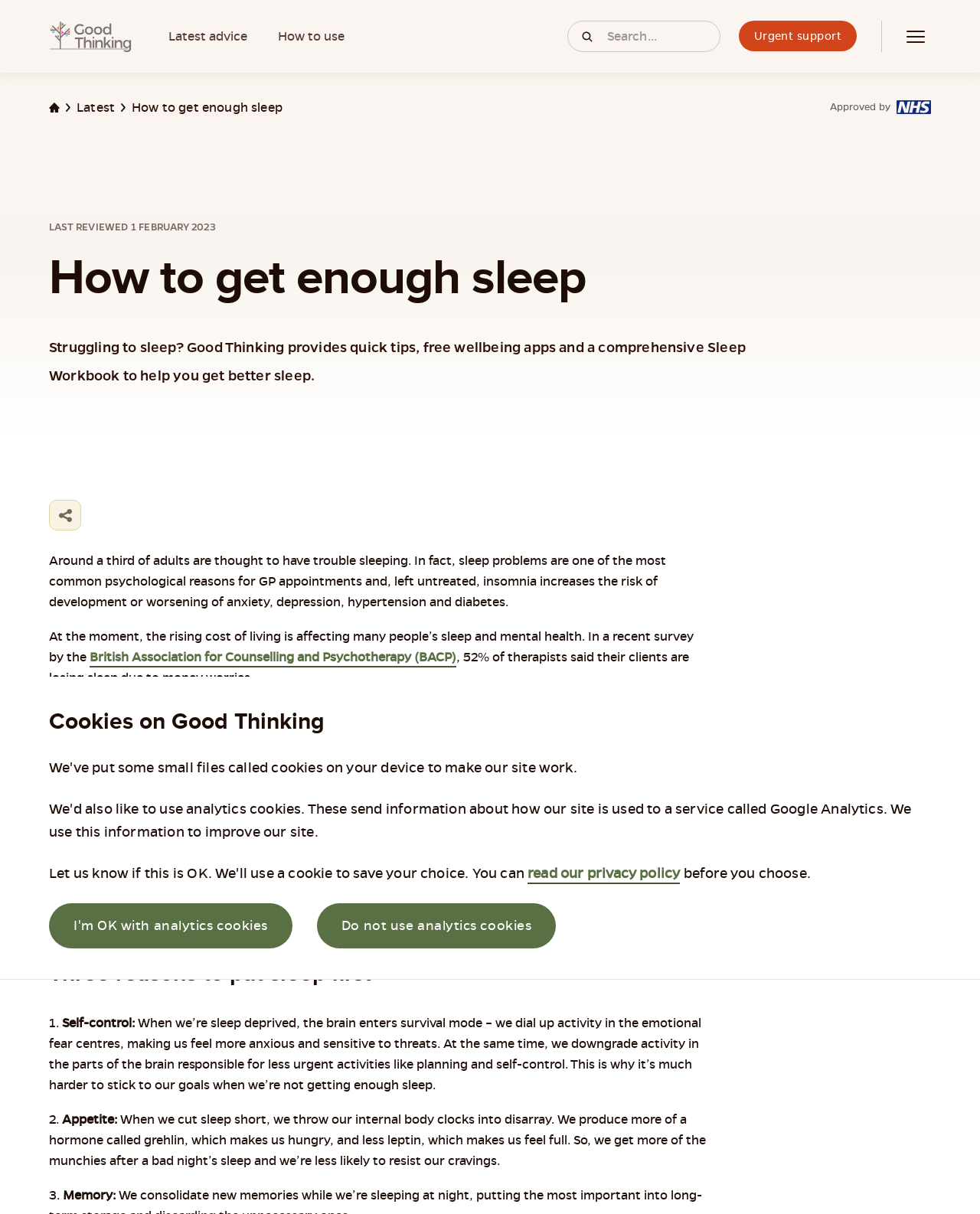Identify the bounding box coordinates of the region I need to click to complete this instruction: "Go to homepage".

[0.05, 0.014, 0.134, 0.046]